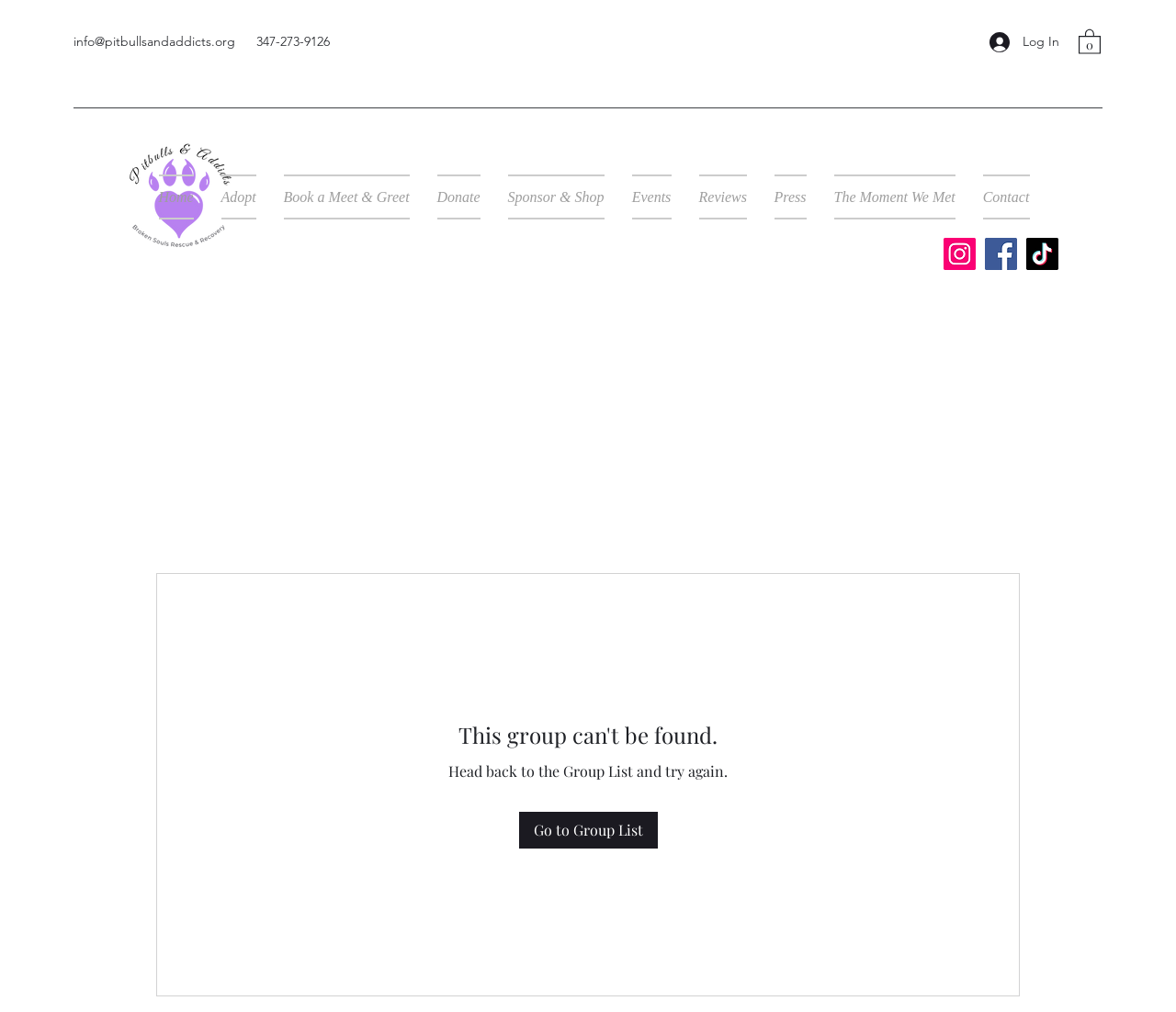Identify the bounding box coordinates necessary to click and complete the given instruction: "Go to the Group List".

[0.441, 0.802, 0.559, 0.838]